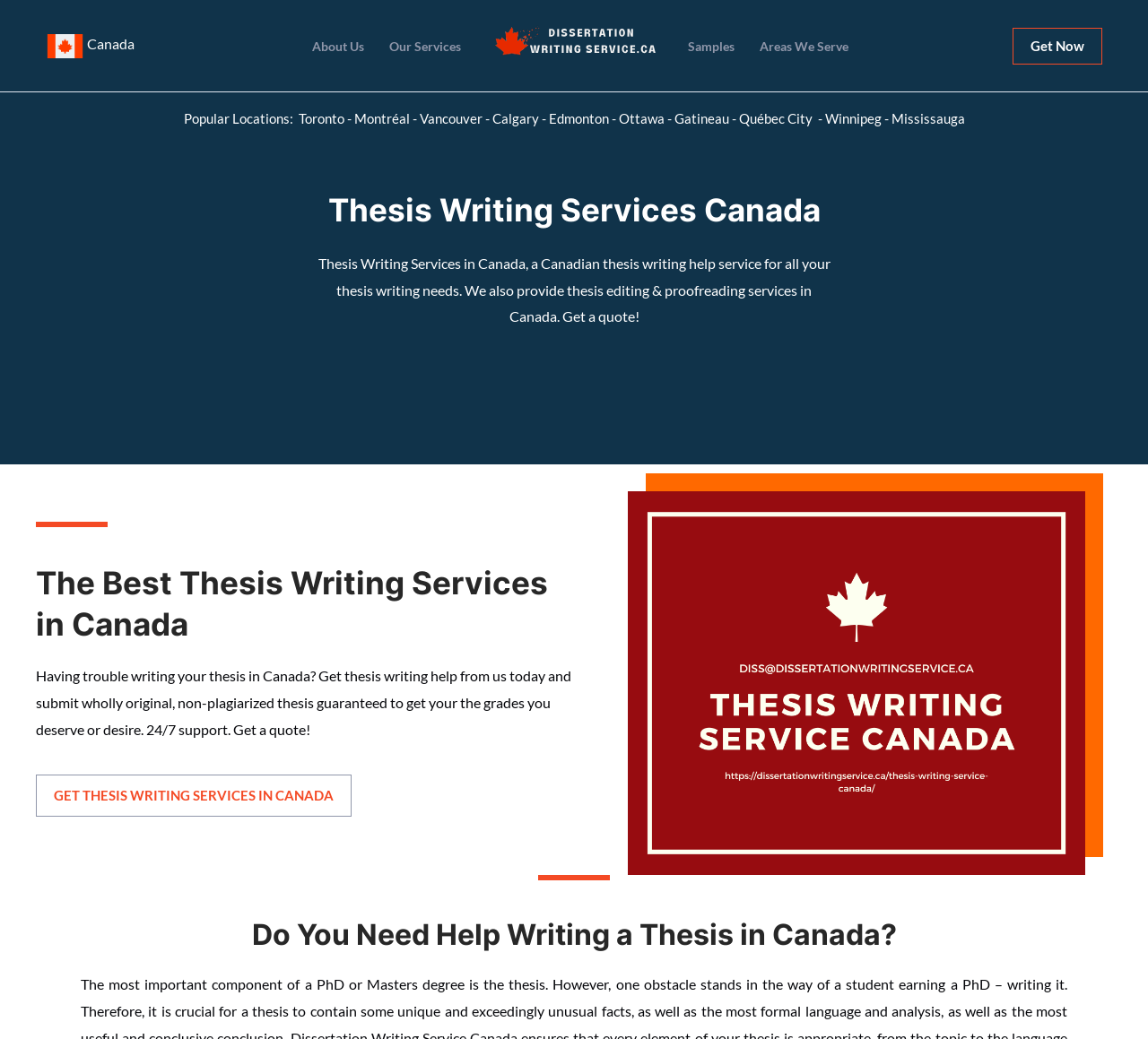Locate the bounding box coordinates of the UI element described by: "lovingvermontrealestate.com". The bounding box coordinates should consist of four float numbers between 0 and 1, i.e., [left, top, right, bottom].

None